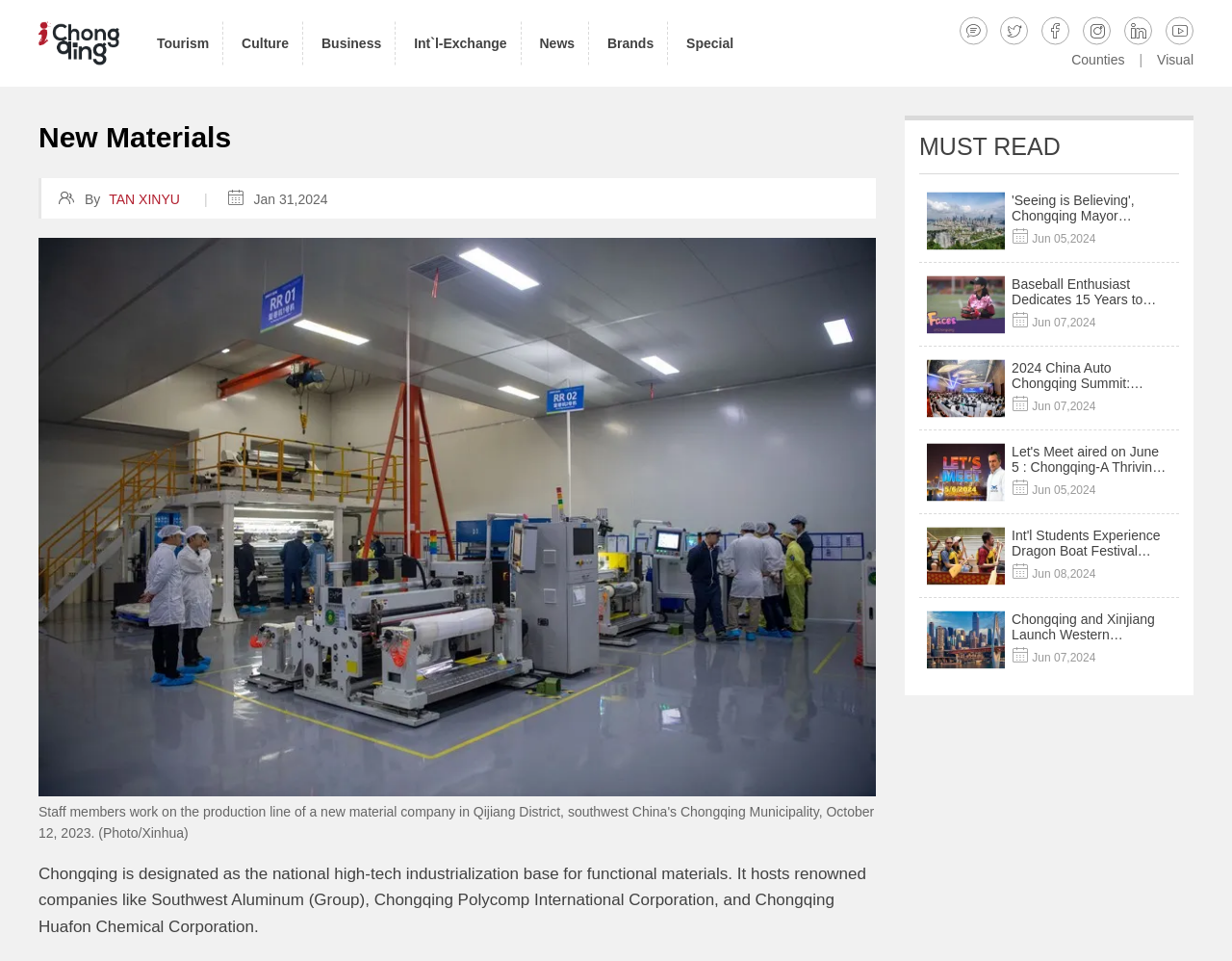What is the name of the city?
Provide a detailed answer to the question using information from the image.

The name of the city can be inferred from the various mentions of 'Chongqing' throughout the webpage, such as in the links 'Chongqing and Xinjiang Launch Western Arithmetic and Electricity Co-innovation Center' and '2024 China Auto Chongqing Summit: Global Leaders Tackle Industry Trends'.